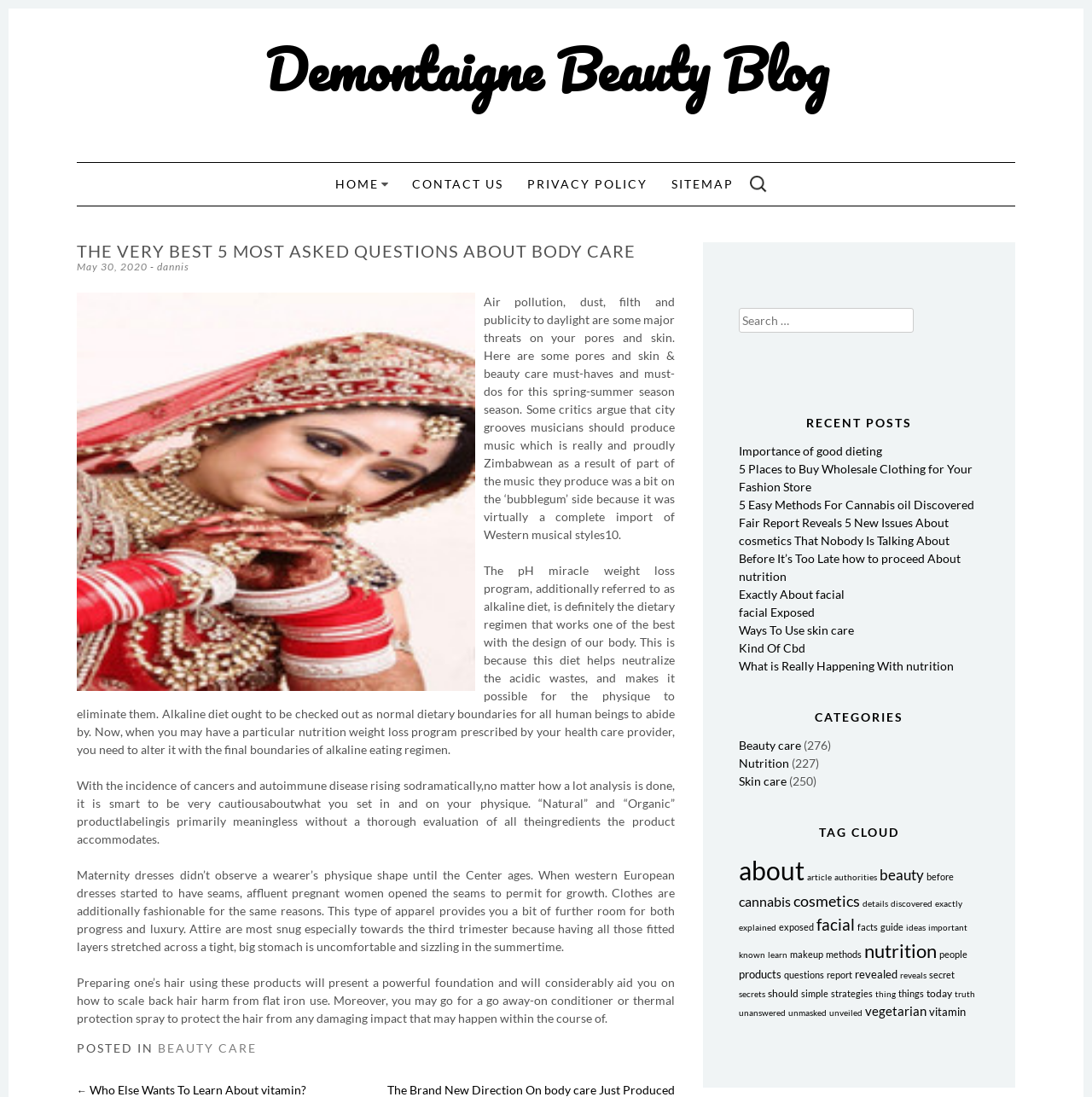Please provide a one-word or phrase answer to the question: 
What is the name of the blog?

Demontaigne Beauty Blog